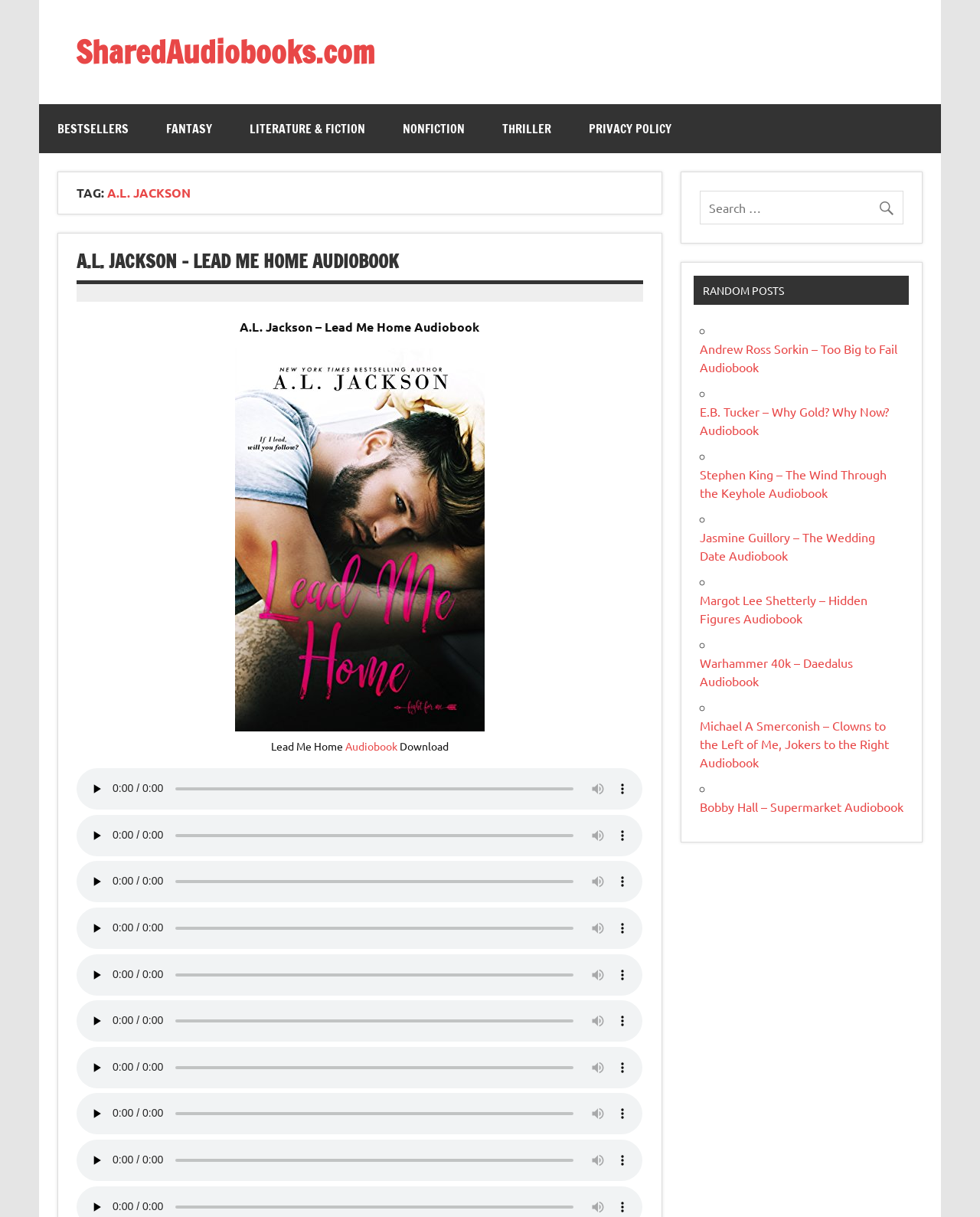Given the element description: "SharedAudiobooks.com", predict the bounding box coordinates of the UI element it refers to, using four float numbers between 0 and 1, i.e., [left, top, right, bottom].

[0.078, 0.025, 0.382, 0.06]